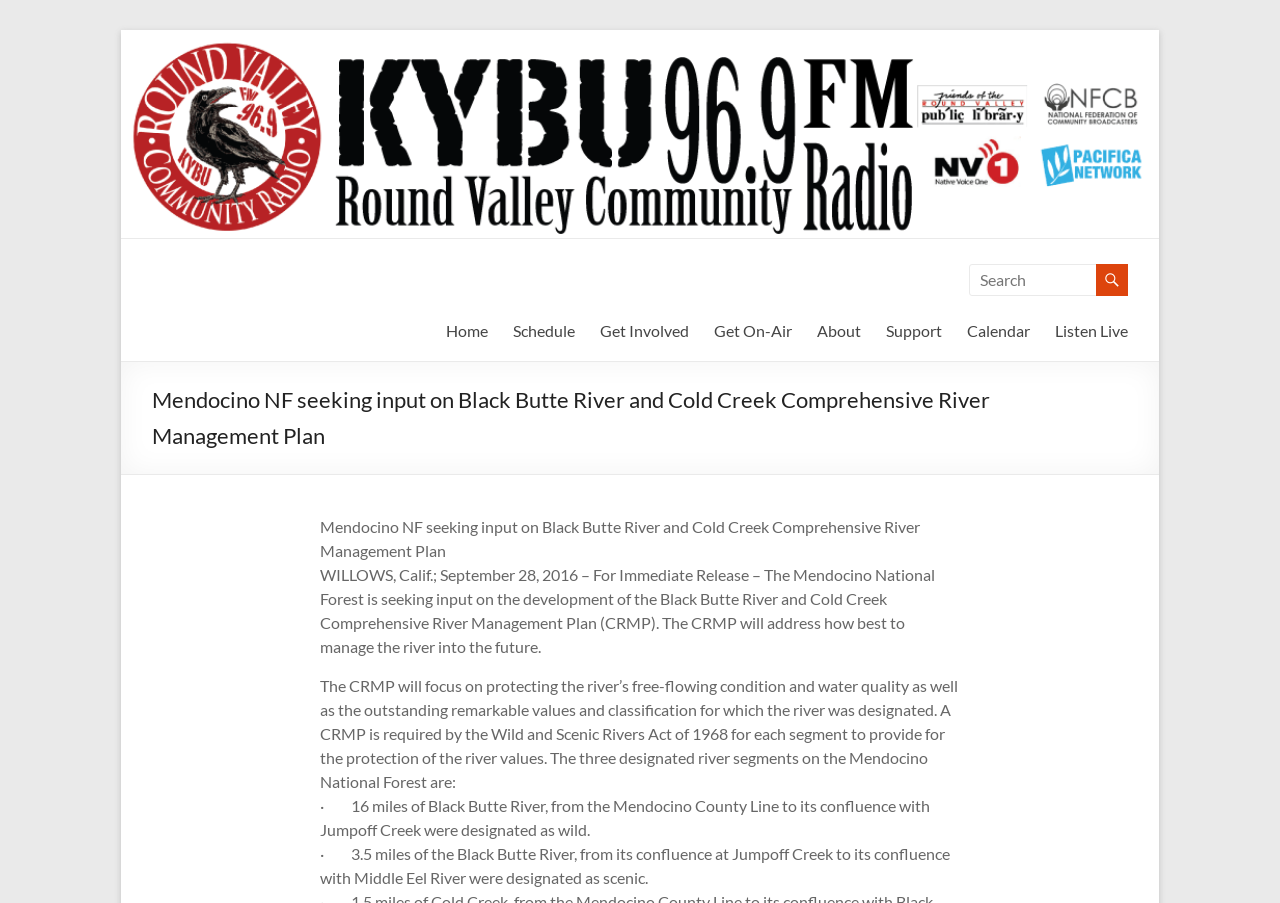Refer to the image and provide an in-depth answer to the question:
What is the length of the Black Butte River designated as wild?

The answer can be found in the article content, where it lists the designated river segments, including '16 miles of Black Butte River, from the Mendocino County Line to its confluence with Jumpoff Creek were designated as wild.'